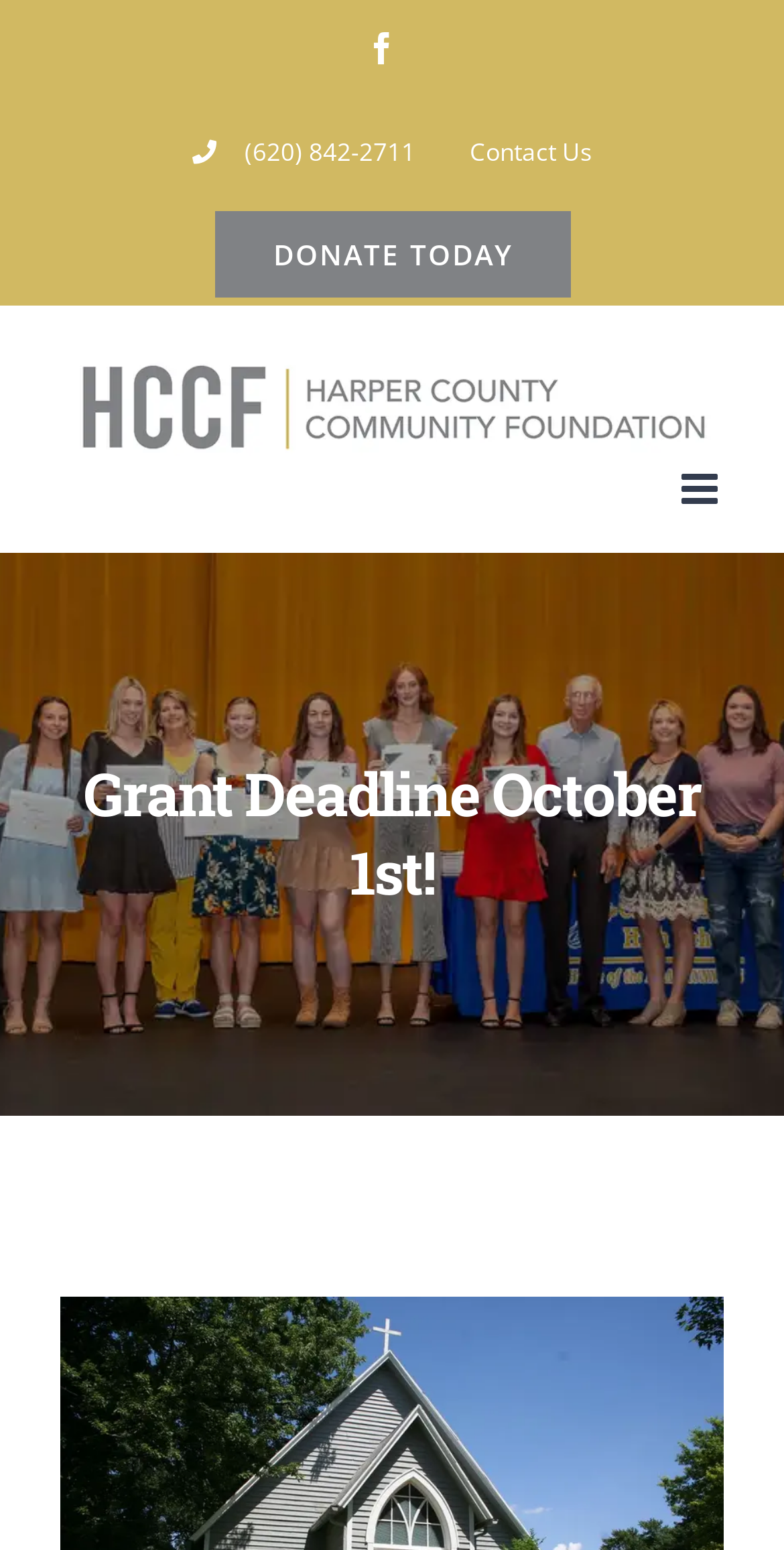What is the deadline for grant applications?
Please provide a single word or phrase based on the screenshot.

October 1st